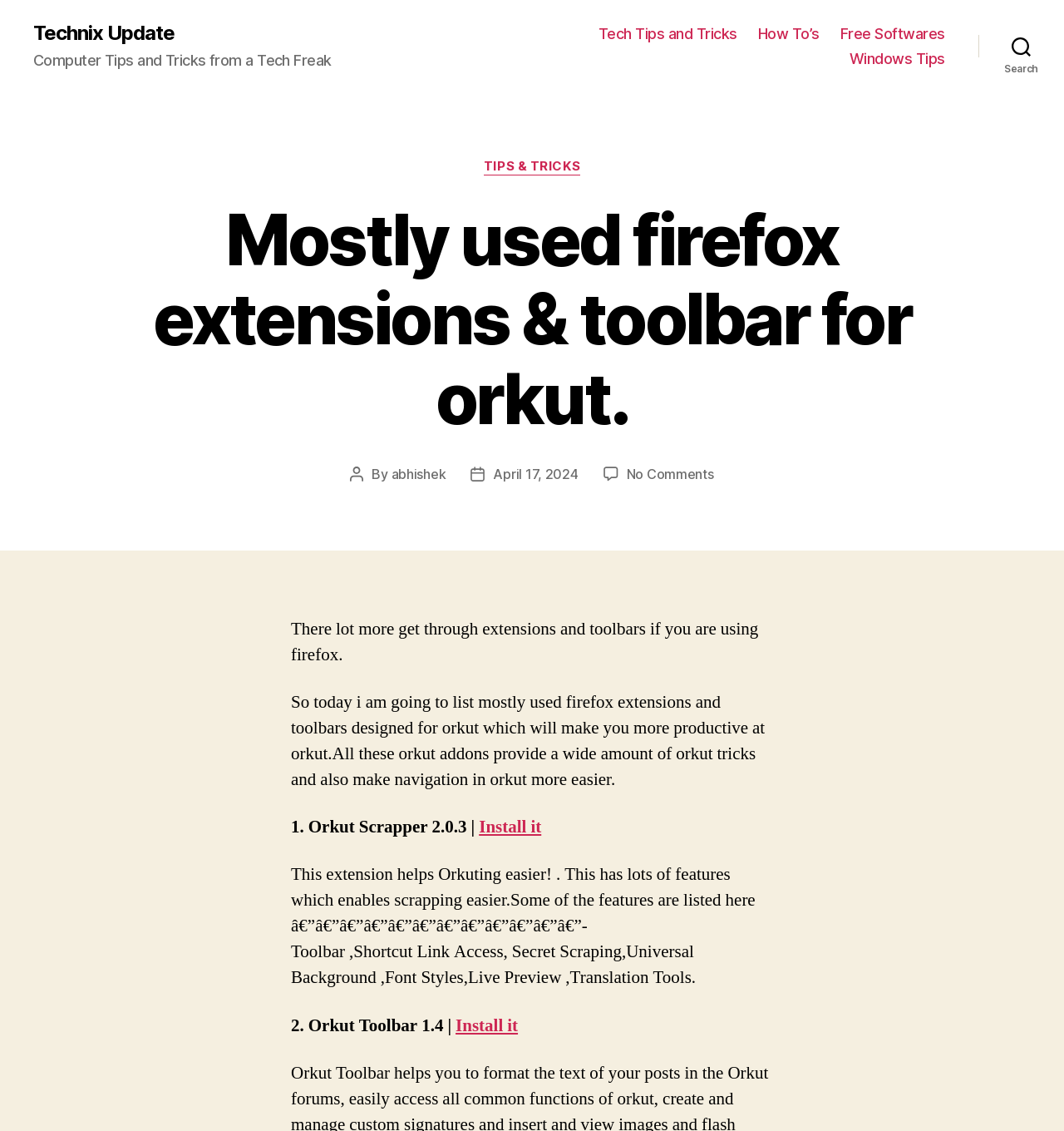Give a full account of the webpage's elements and their arrangement.

The webpage is about a blog post titled "Mostly used firefox extensions & toolbar for orkut." by abhishek, posted on April 17, 2024. At the top, there is a horizontal navigation menu with links to "Tech Tips and Tricks", "How To’s", "Free Softwares", and "Windows Tips". Below the navigation menu, there is a search button on the right side.

The main content of the blog post is divided into sections. The first section introduces the topic, stating that there are many Firefox extensions and toolbars available for Orkut, and the post will list some of the most useful ones. The second section lists the extensions, starting with "Orkut Scrapper", which has features like scrapping, toolbar, shortcut link access, and more. Each extension is listed with its version number and an "Install it" link.

The text is organized in a clear and readable format, with headings, paragraphs, and bullet points. There are no images on the page. The overall structure of the page is simple and easy to follow, with a focus on providing information about Firefox extensions and toolbars for Orkut.